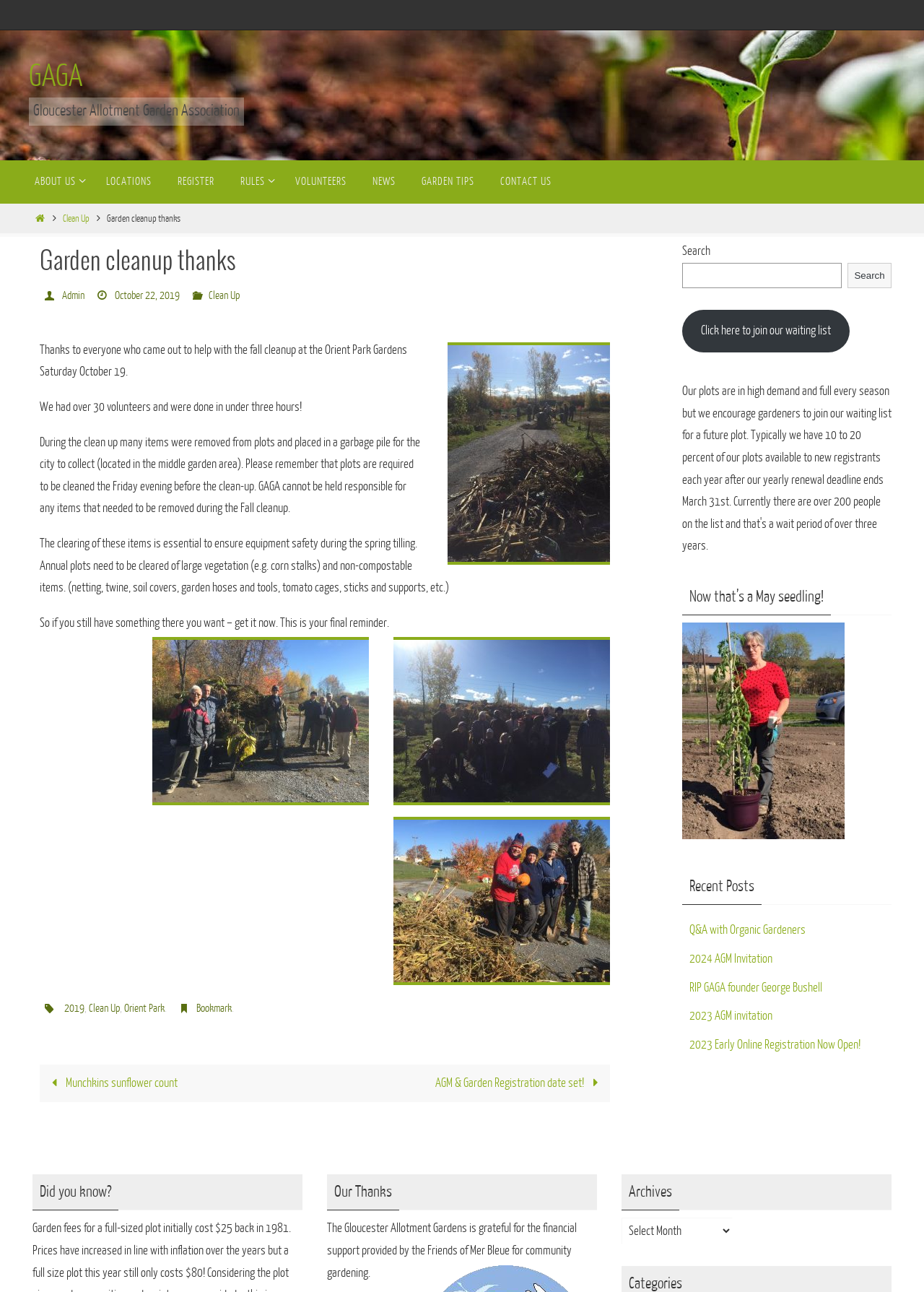Look at the image and answer the question in detail:
What is the purpose of clearing plots?

I found the answer by looking at the static text element 'The clearing of these items is essential to ensure equipment safety during the spring tilling.' which is a child of the main element and has a bounding box coordinate of [0.043, 0.415, 0.486, 0.46].